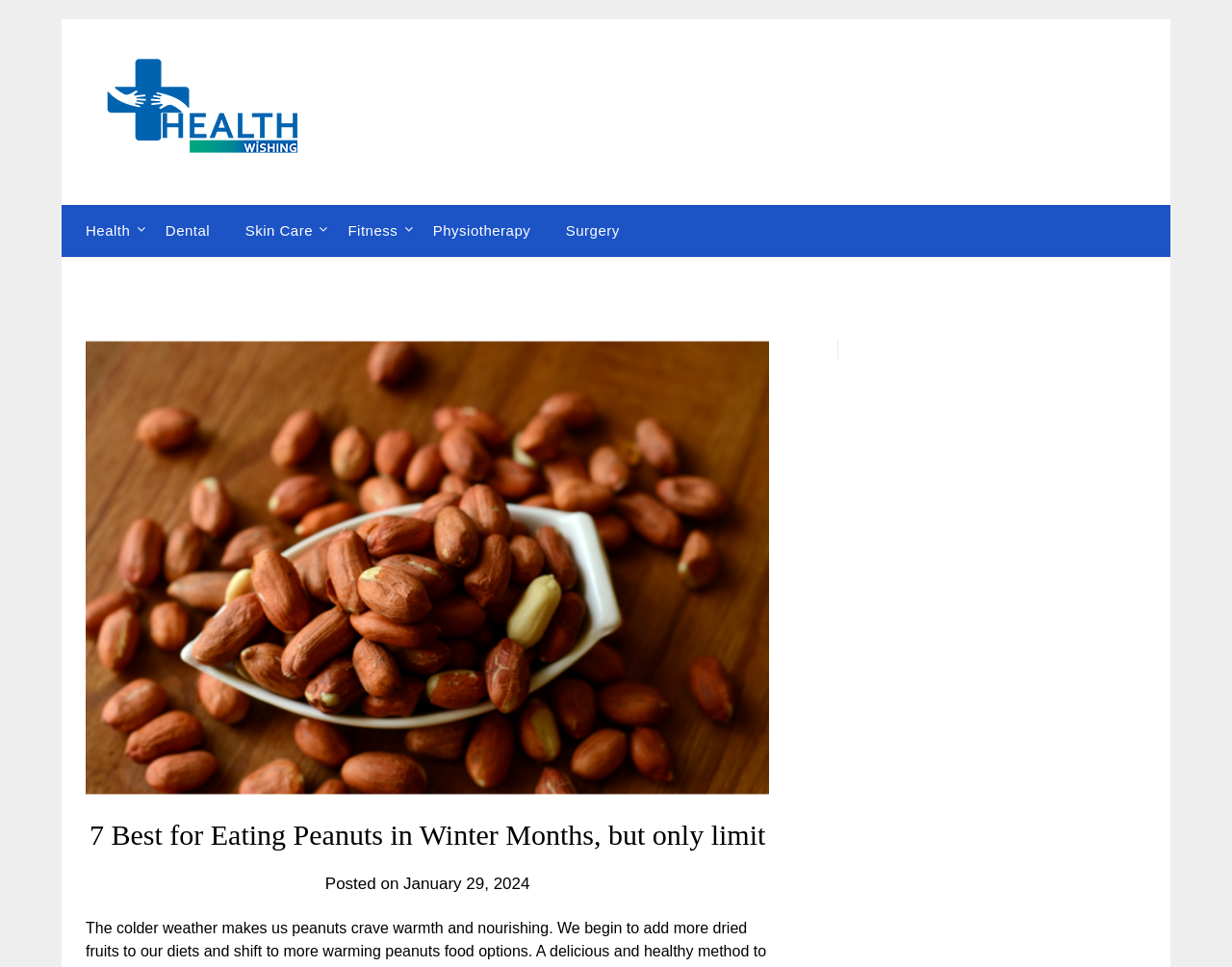Determine the main headline from the webpage and extract its text.

7 Best for Eating Peanuts in Winter Months, but only limit